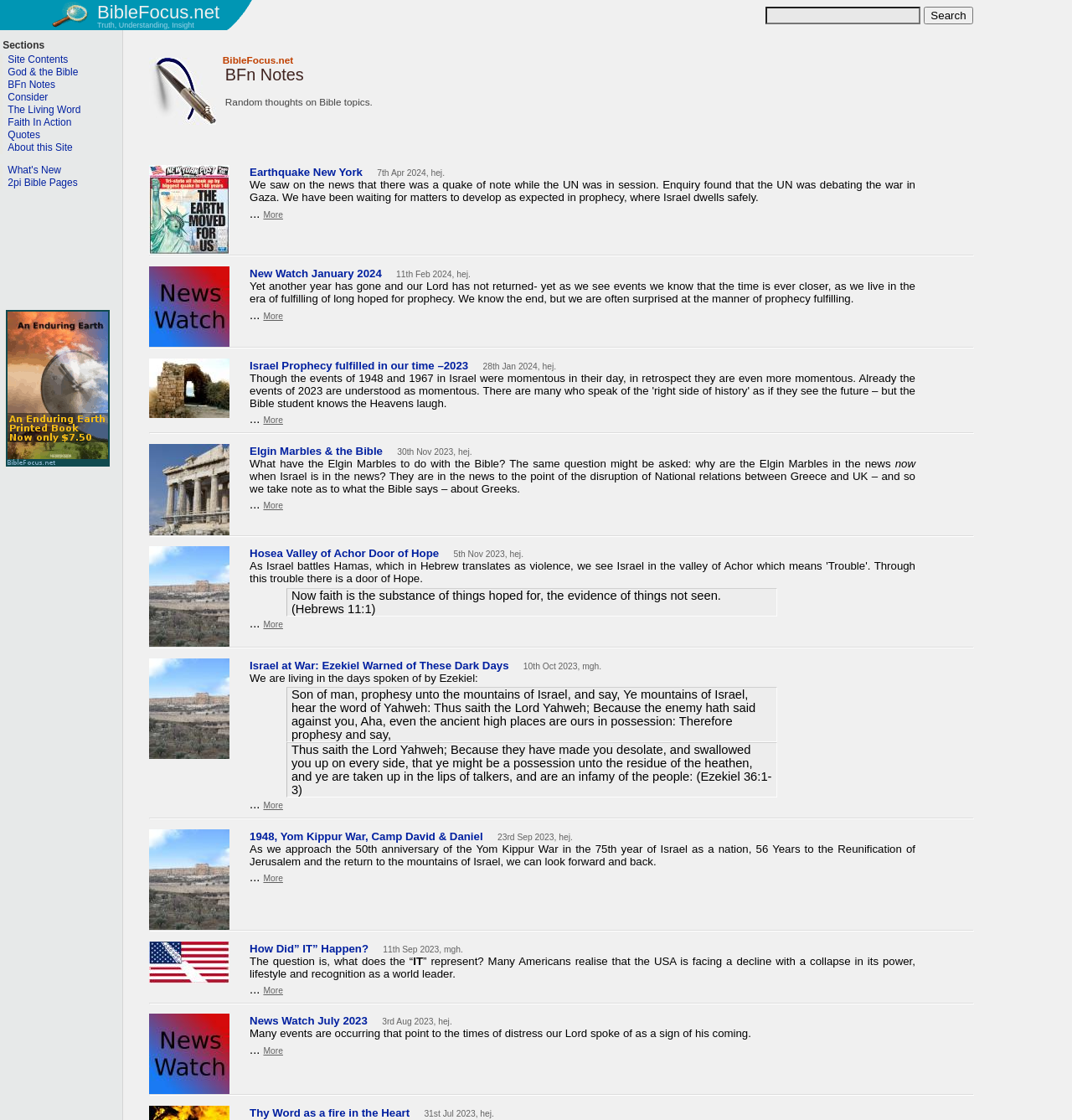What is the purpose of the 'Search' button?
Refer to the image and answer the question using a single word or phrase.

To search the website